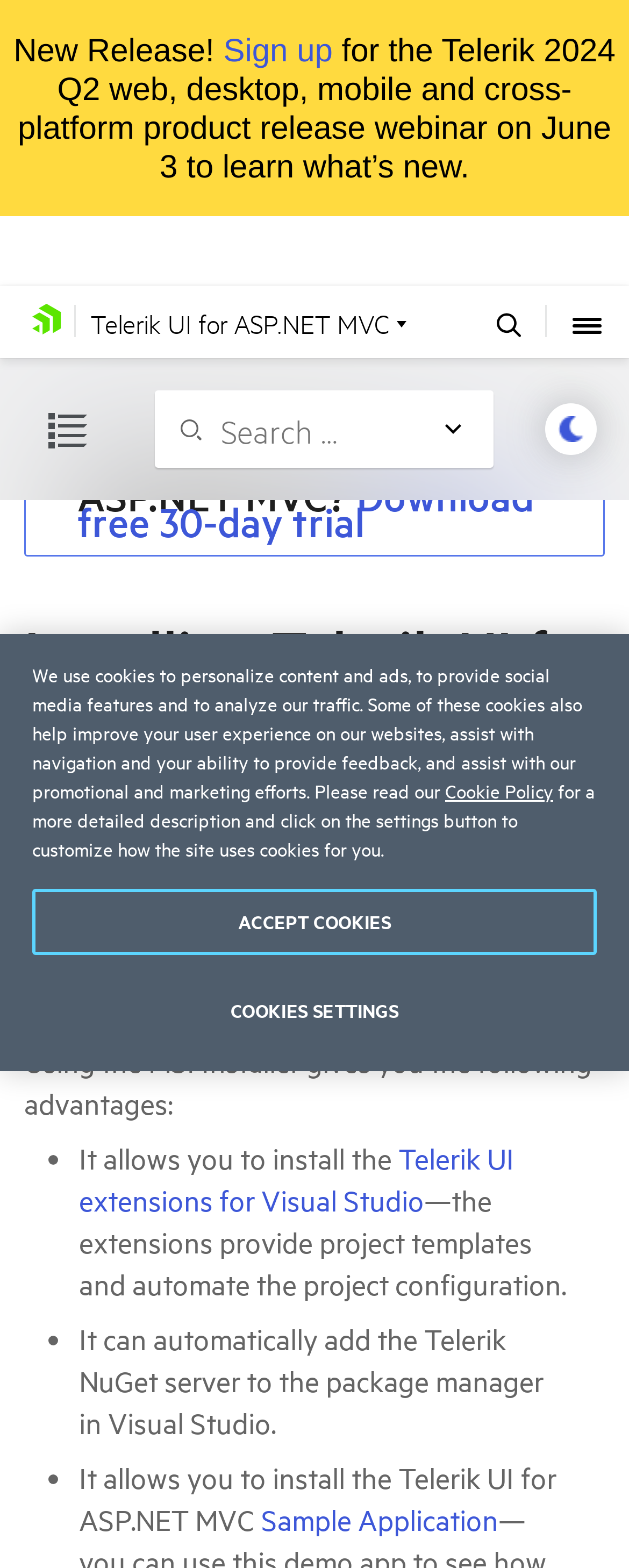Extract the bounding box for the UI element that matches this description: "November 28, 2017April 10, 2019".

None